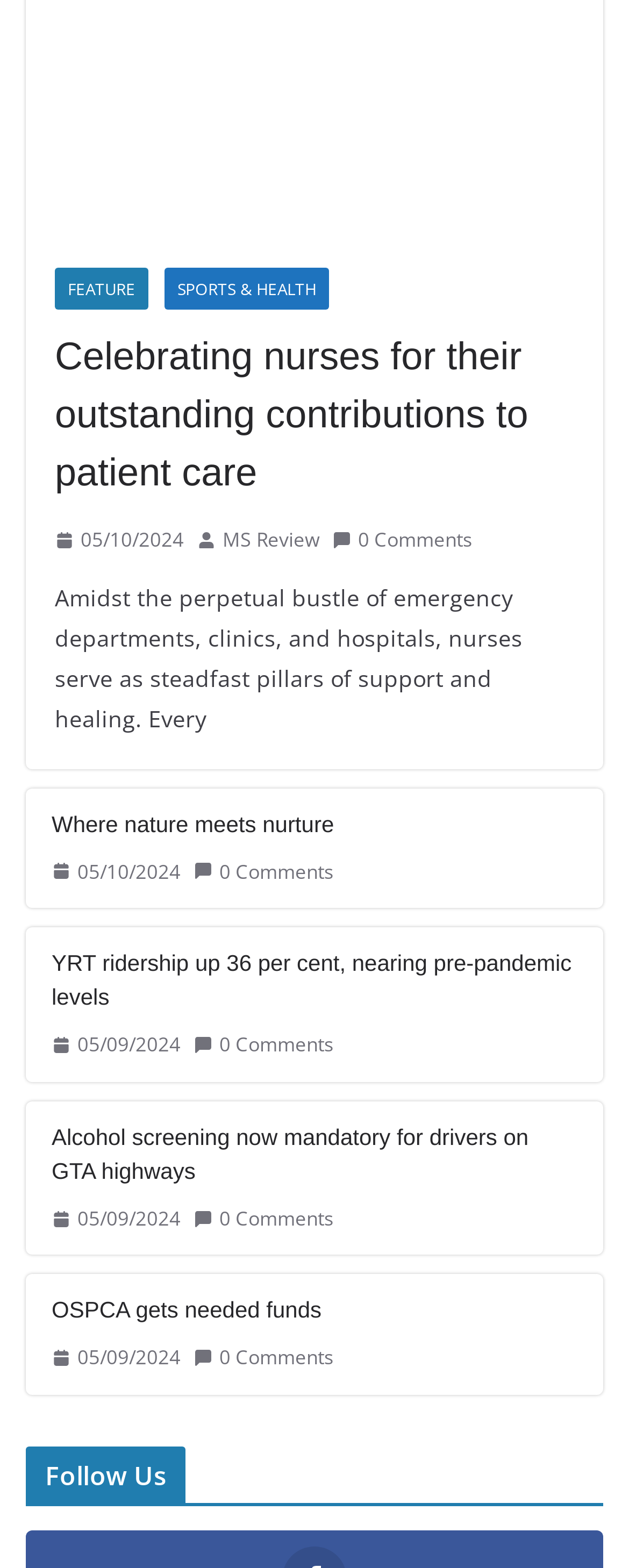Can you specify the bounding box coordinates for the region that should be clicked to fulfill this instruction: "Read the news 'YRT ridership up 36 per cent, nearing pre-pandemic levels'".

[0.082, 0.604, 0.918, 0.647]